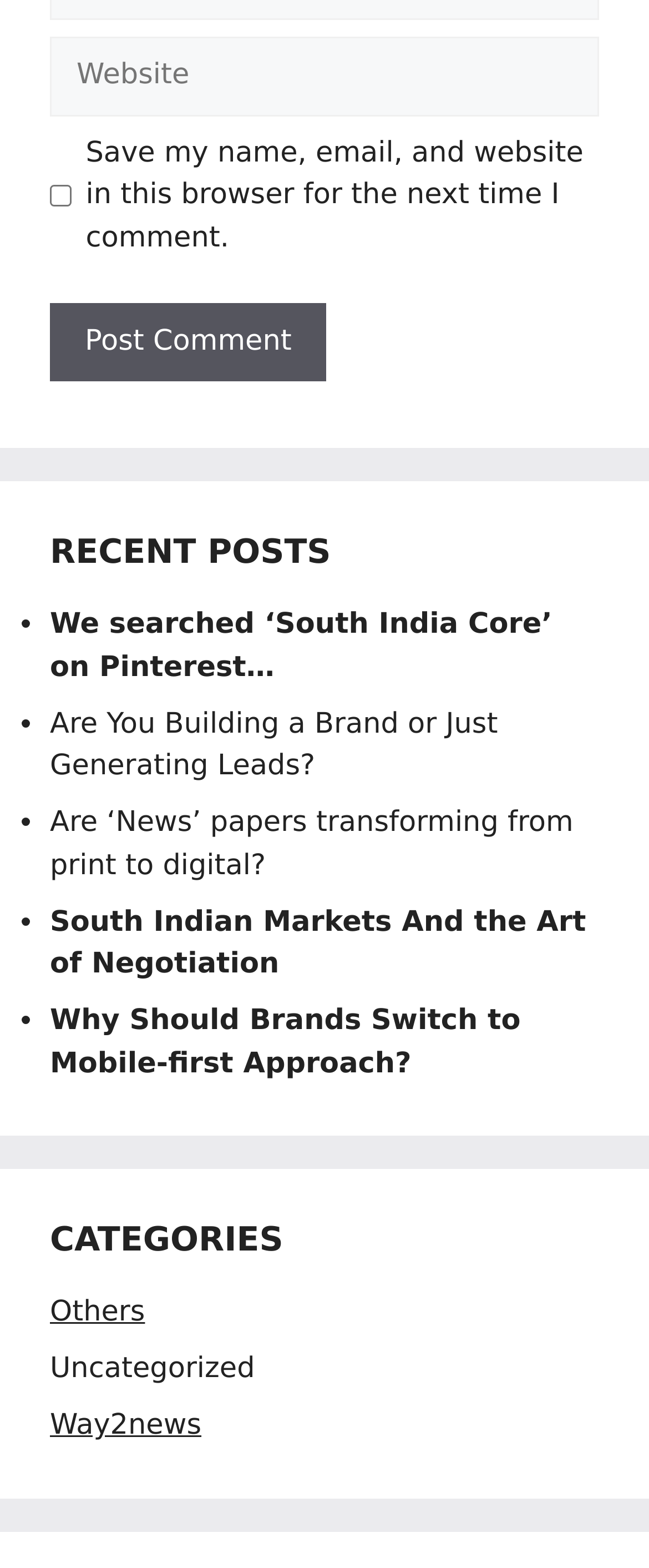Please identify the bounding box coordinates of the element's region that I should click in order to complete the following instruction: "Check save my name". The bounding box coordinates consist of four float numbers between 0 and 1, i.e., [left, top, right, bottom].

[0.077, 0.118, 0.11, 0.132]